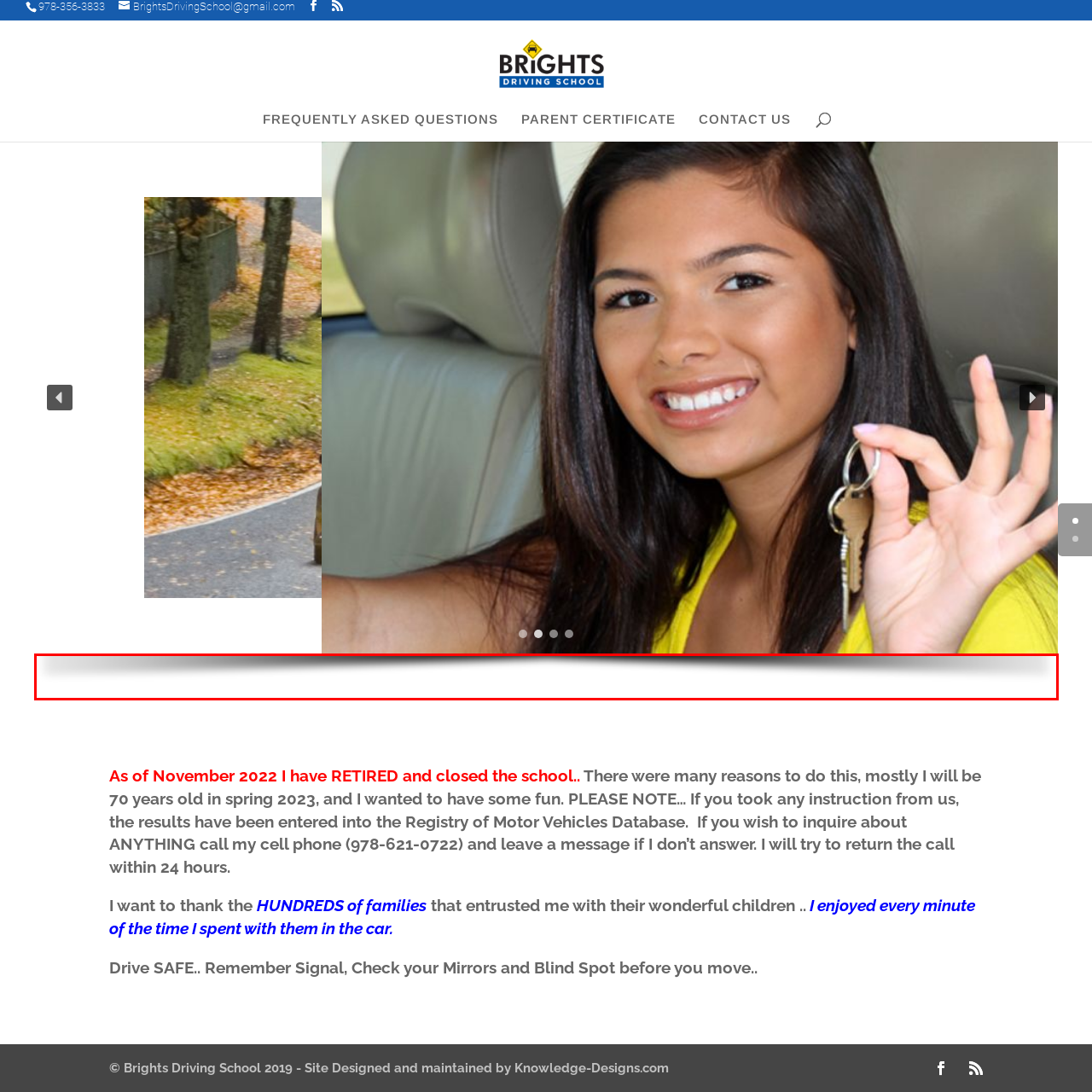Focus on the image confined within the red boundary and provide a single word or phrase in response to the question:
What is the purpose of the gradient background?

To create a visually appealing frame